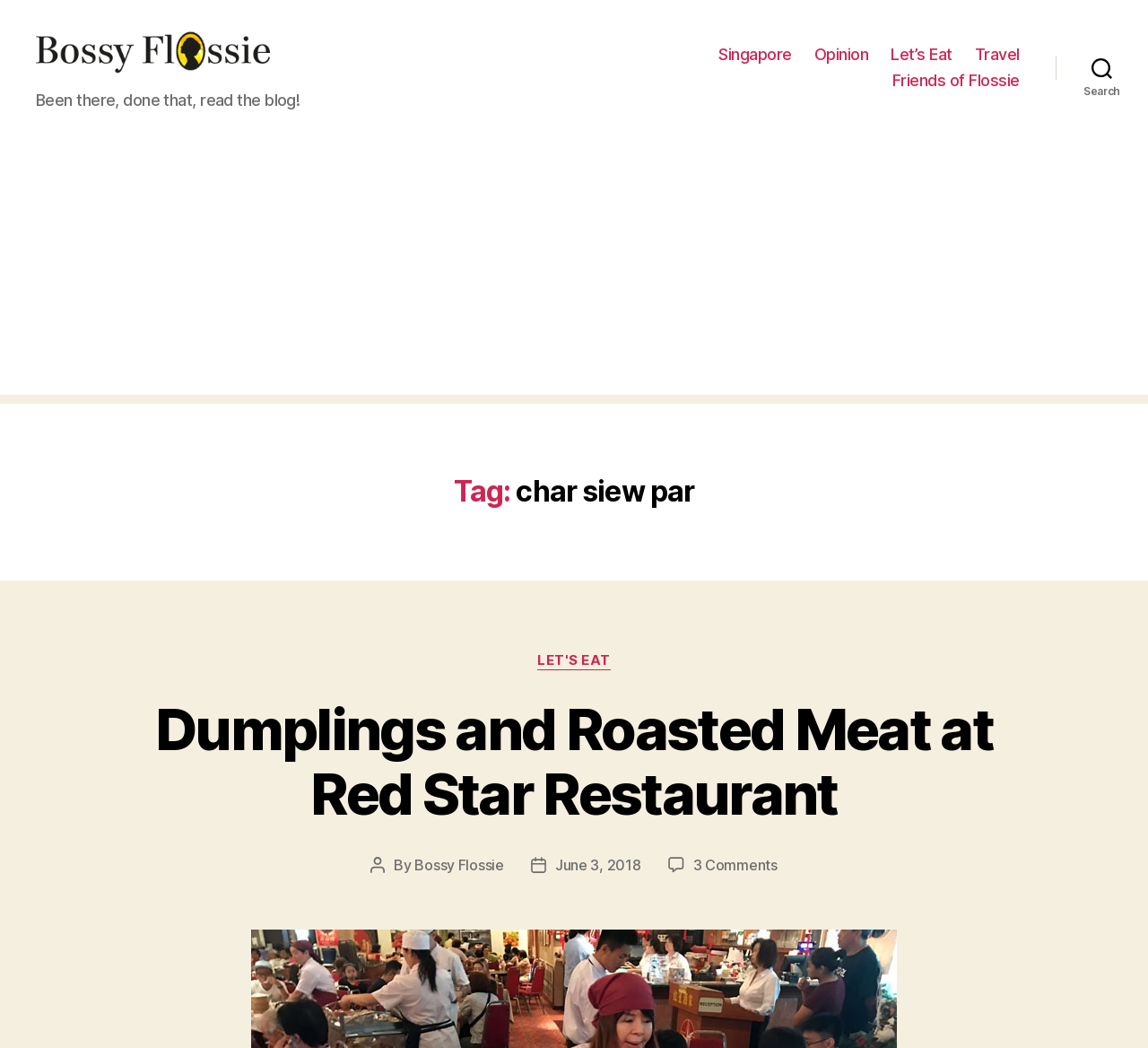Please find the bounding box for the following UI element description. Provide the coordinates in (top-left x, top-left y, bottom-right x, bottom-right y) format, with values between 0 and 1: NANOG Bylaws

None